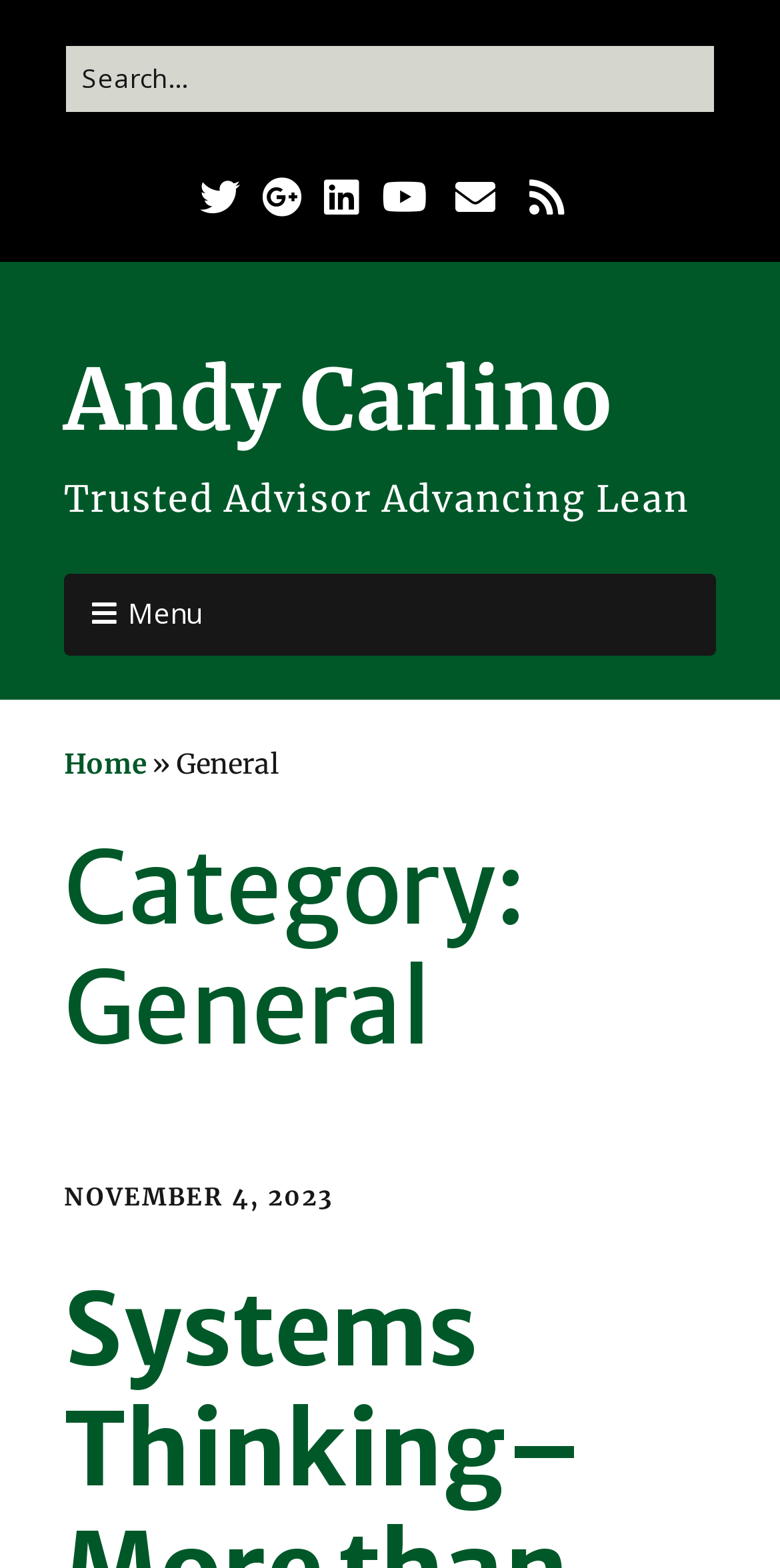Please determine the bounding box coordinates of the element to click in order to execute the following instruction: "search for something". The coordinates should be four float numbers between 0 and 1, specified as [left, top, right, bottom].

[0.082, 0.028, 0.918, 0.072]